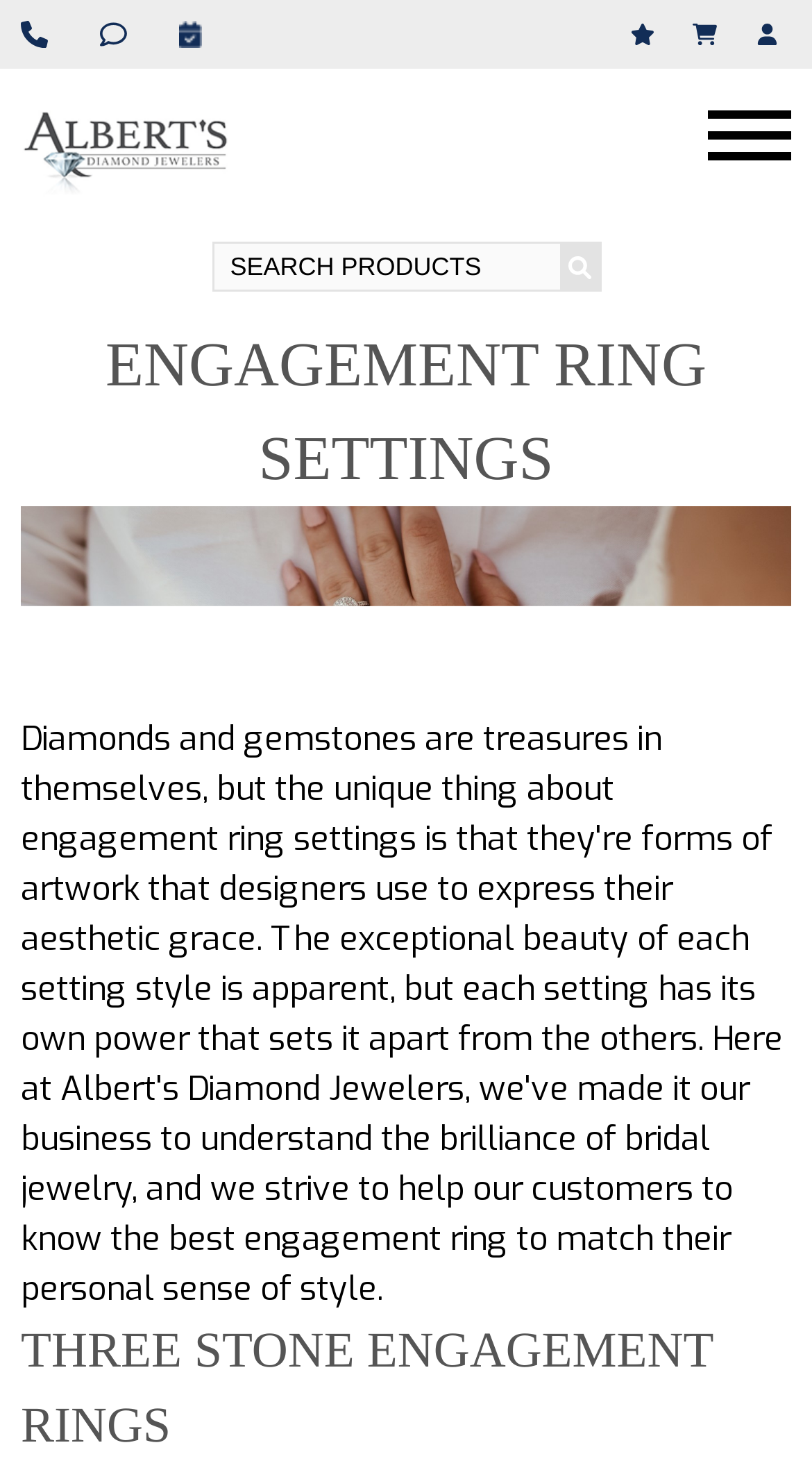How many images are associated with the 'ENGAGEMENT RING SETTINGS' heading? Look at the image and give a one-word or short phrase answer.

1